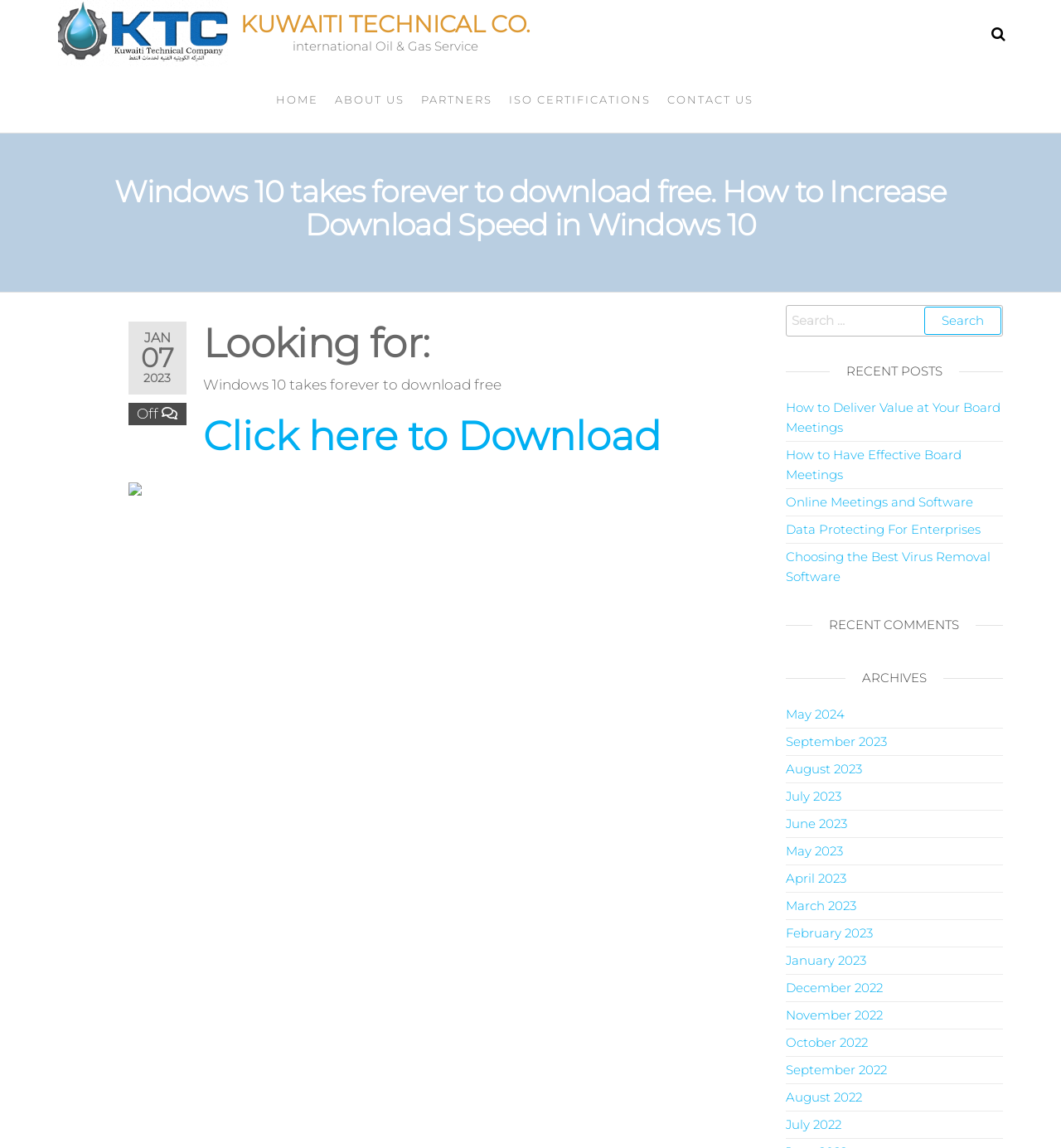How many recent posts are listed?
Answer the question in a detailed and comprehensive manner.

The recent posts are listed under the heading 'RECENT POSTS'. There are 5 links listed, which are 'How to Deliver Value at Your Board Meetings', 'How to Have Effective Board Meetings', 'Online Meetings and Software', 'Data Protecting For Enterprises', and 'Choosing the Best Virus Removal Software'.